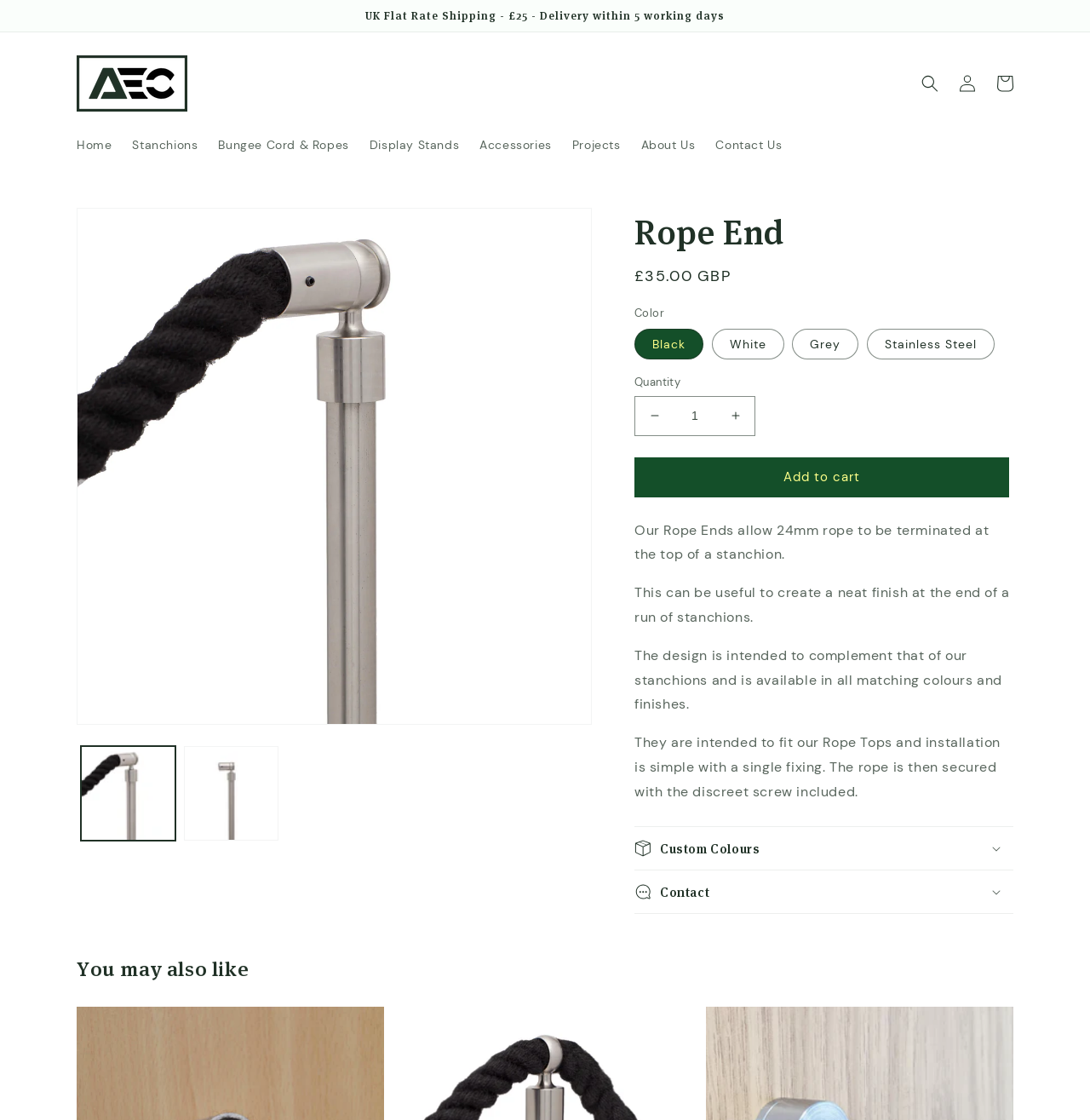Provide a brief response to the question using a single word or phrase: 
What is the function of the discreet screw included?

Secure rope